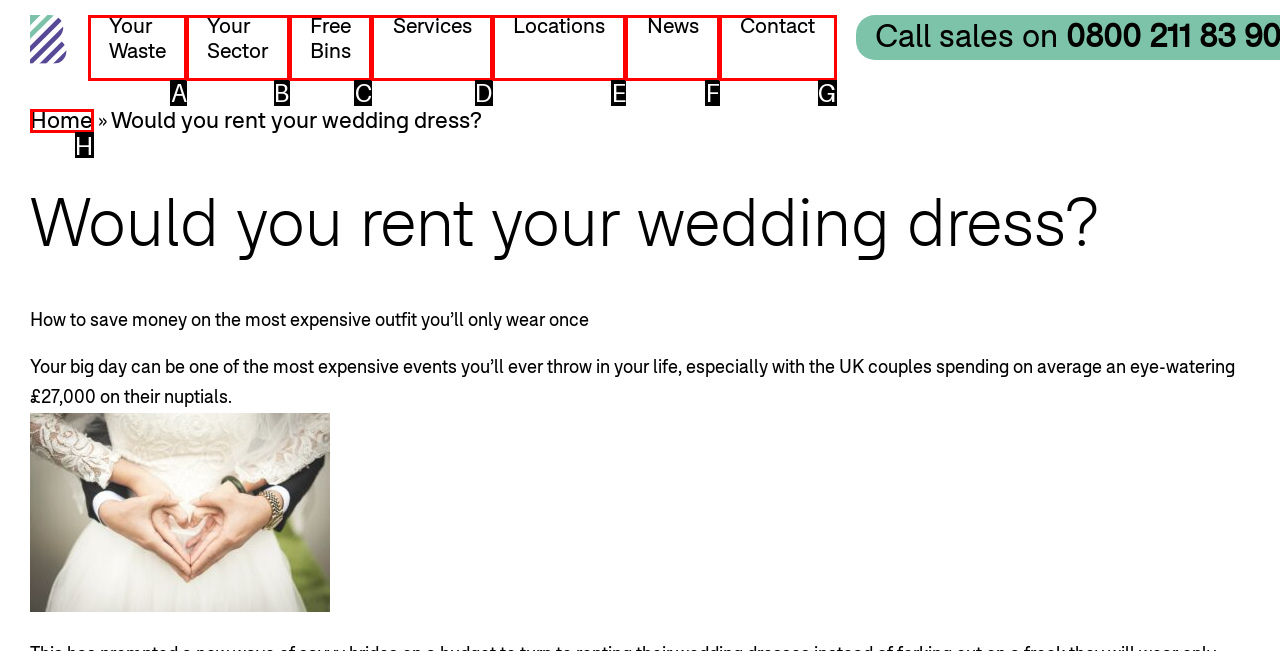Tell me which one HTML element best matches the description: Services Answer with the option's letter from the given choices directly.

D